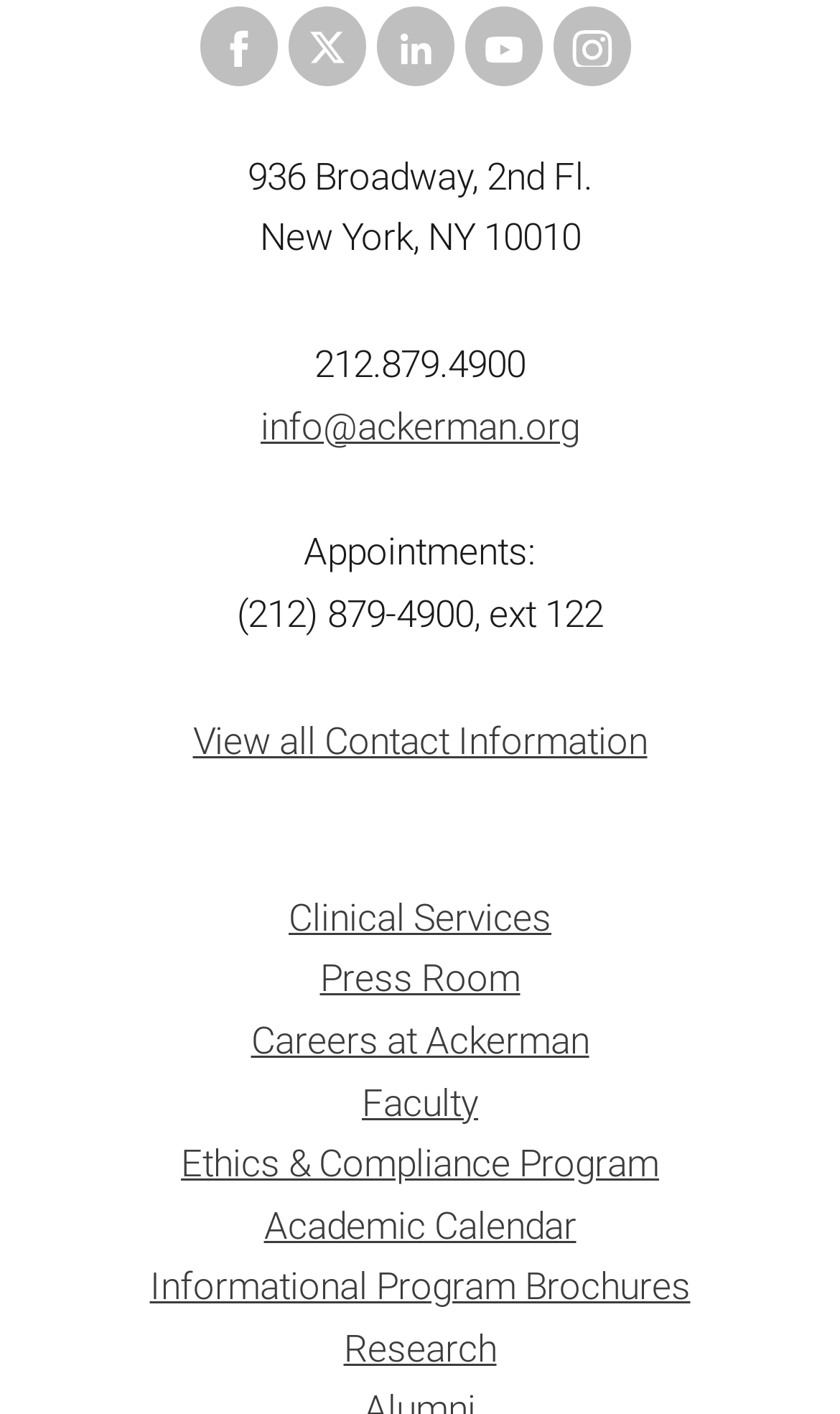Select the bounding box coordinates of the element I need to click to carry out the following instruction: "View Contact Information".

[0.229, 0.509, 0.771, 0.539]